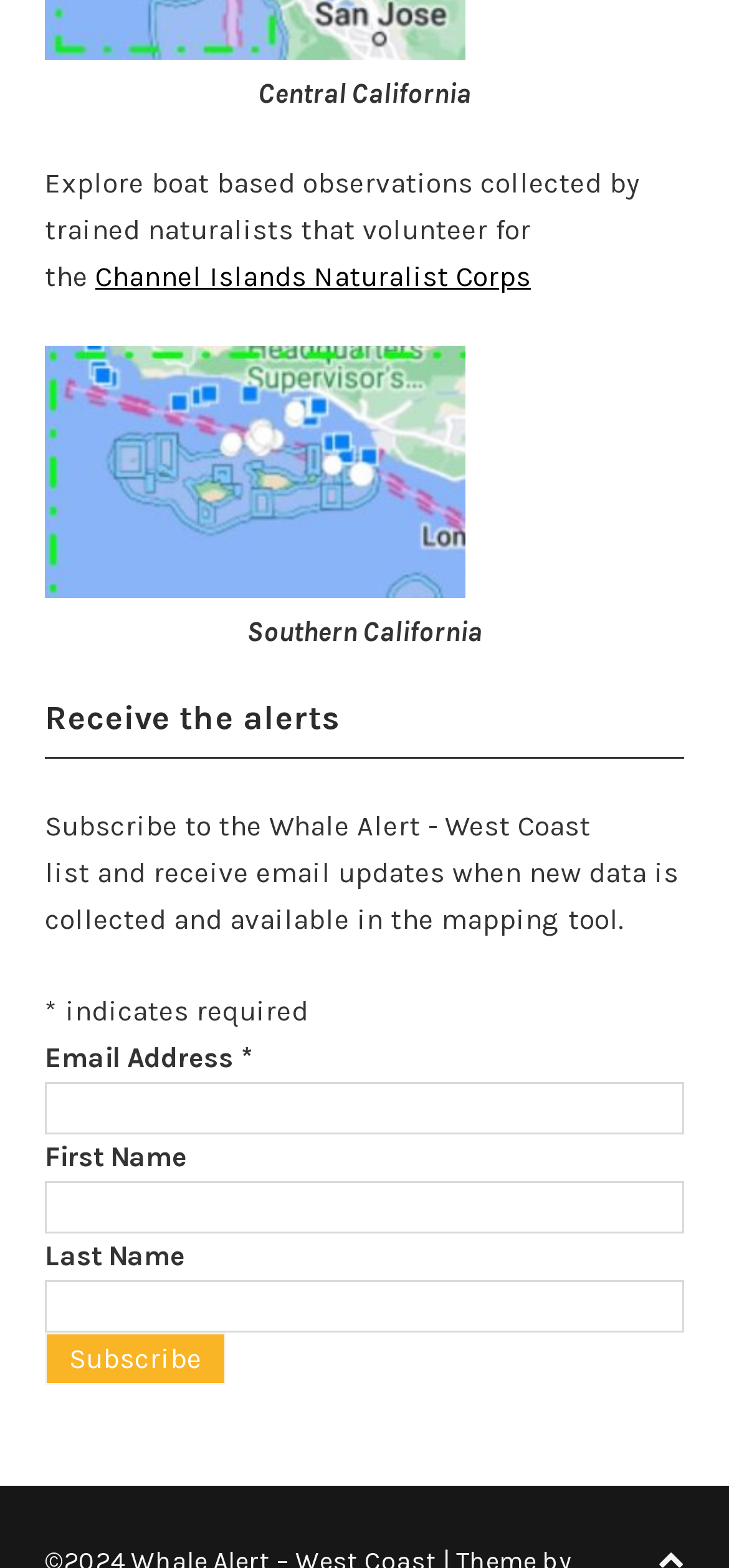Find and specify the bounding box coordinates that correspond to the clickable region for the instruction: "Click the link to learn about Central California".

[0.354, 0.049, 0.646, 0.071]